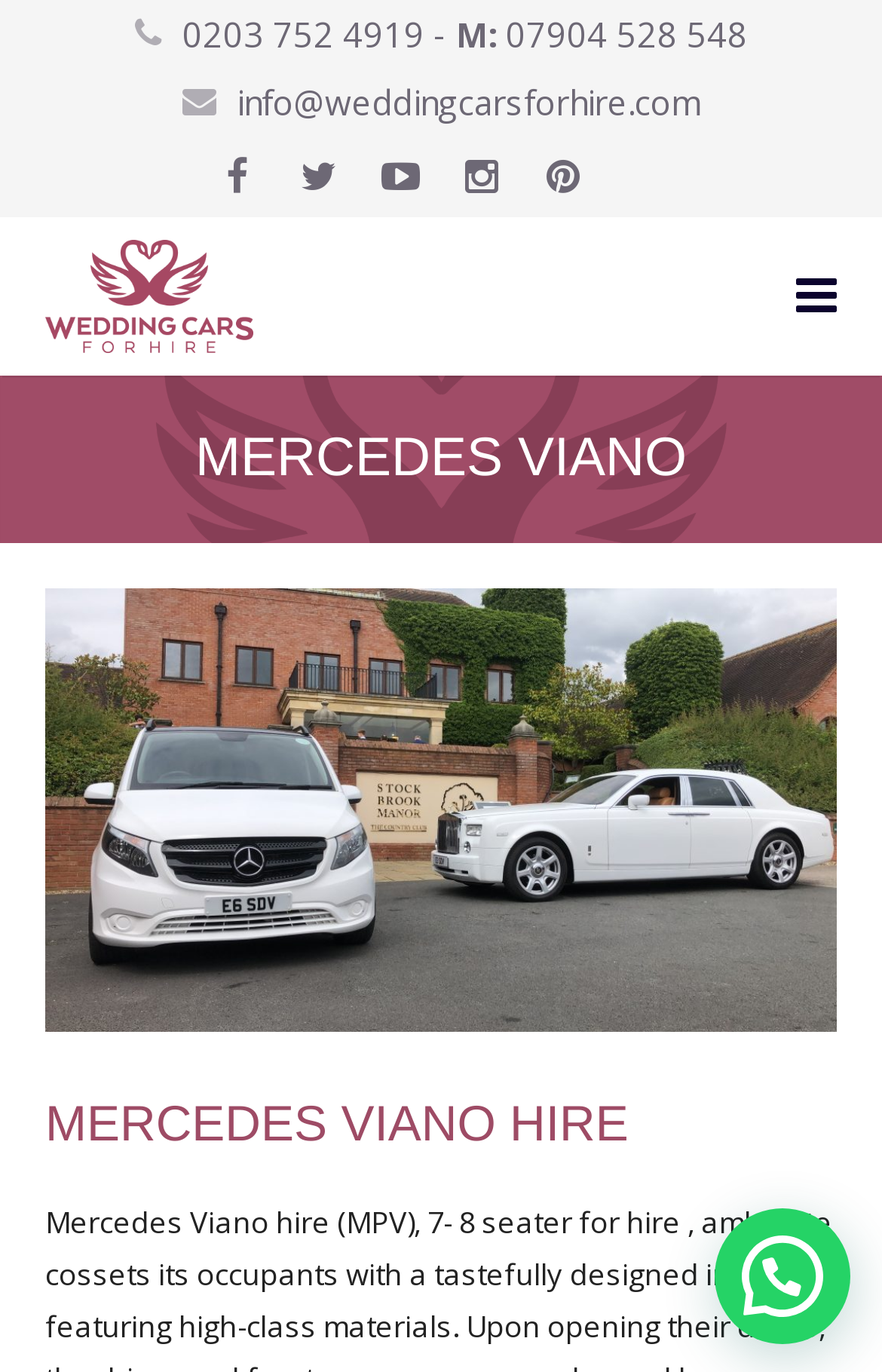Find and provide the bounding box coordinates for the UI element described with: "Flat belly secrets".

None